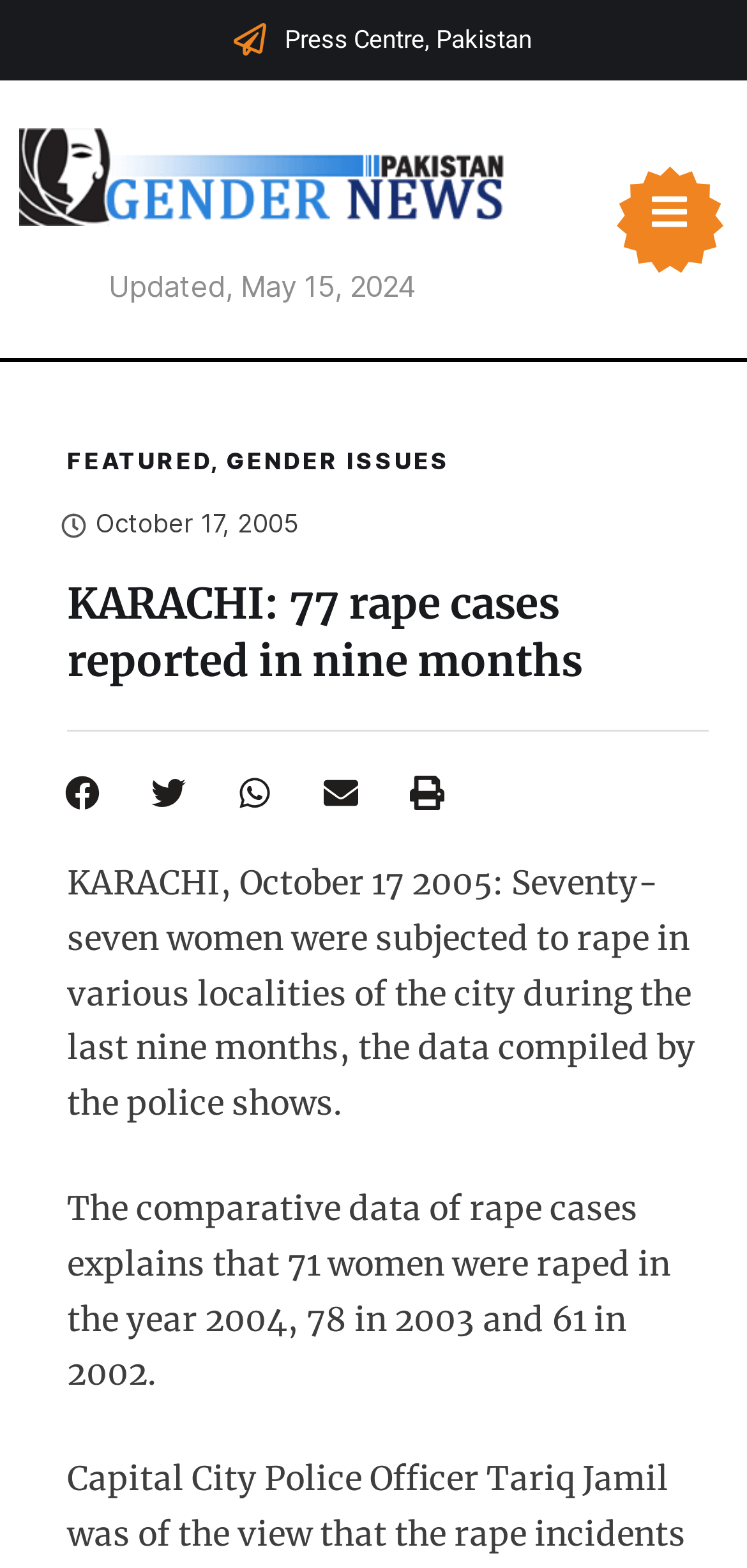Determine the coordinates of the bounding box that should be clicked to complete the instruction: "Click on the Press Centre, Pakistan link". The coordinates should be represented by four float numbers between 0 and 1: [left, top, right, bottom].

[0.381, 0.016, 0.712, 0.034]